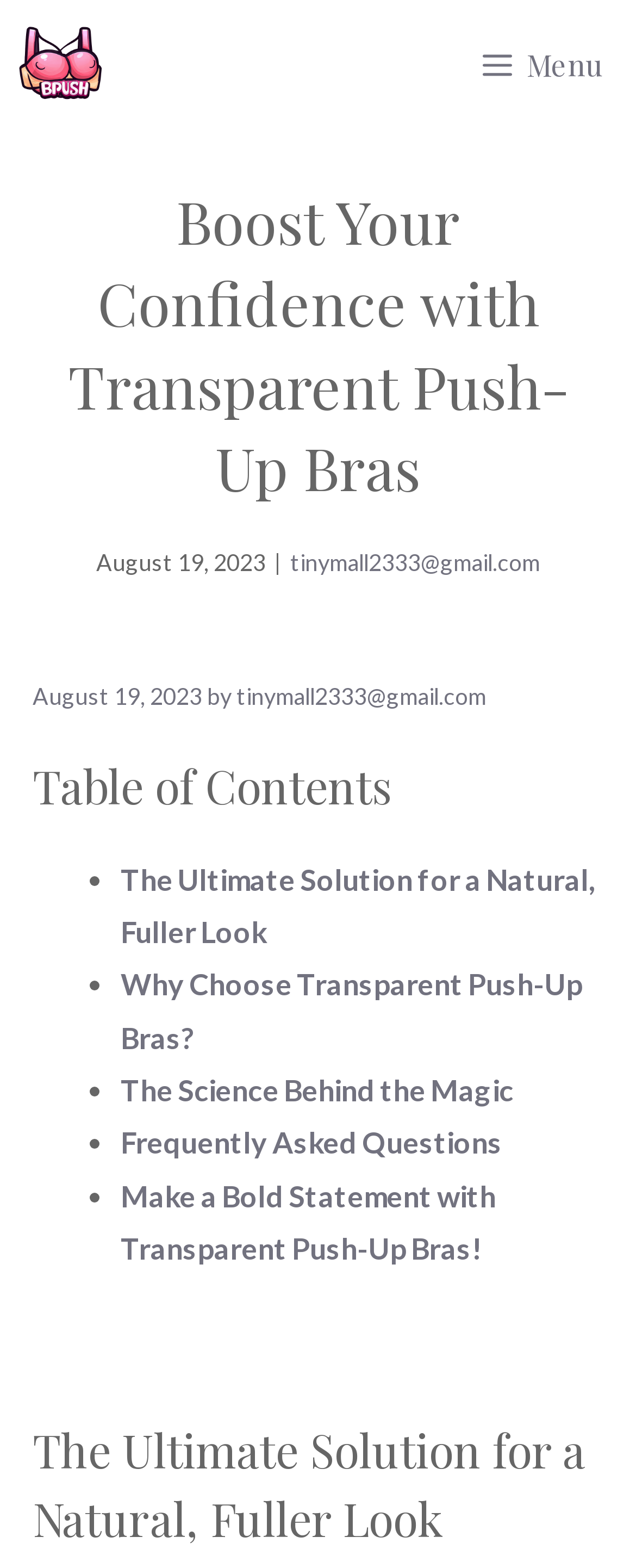Please predict the bounding box coordinates of the element's region where a click is necessary to complete the following instruction: "Click the menu button". The coordinates should be represented by four float numbers between 0 and 1, i.e., [left, top, right, bottom].

[0.656, 0.0, 1.0, 0.083]